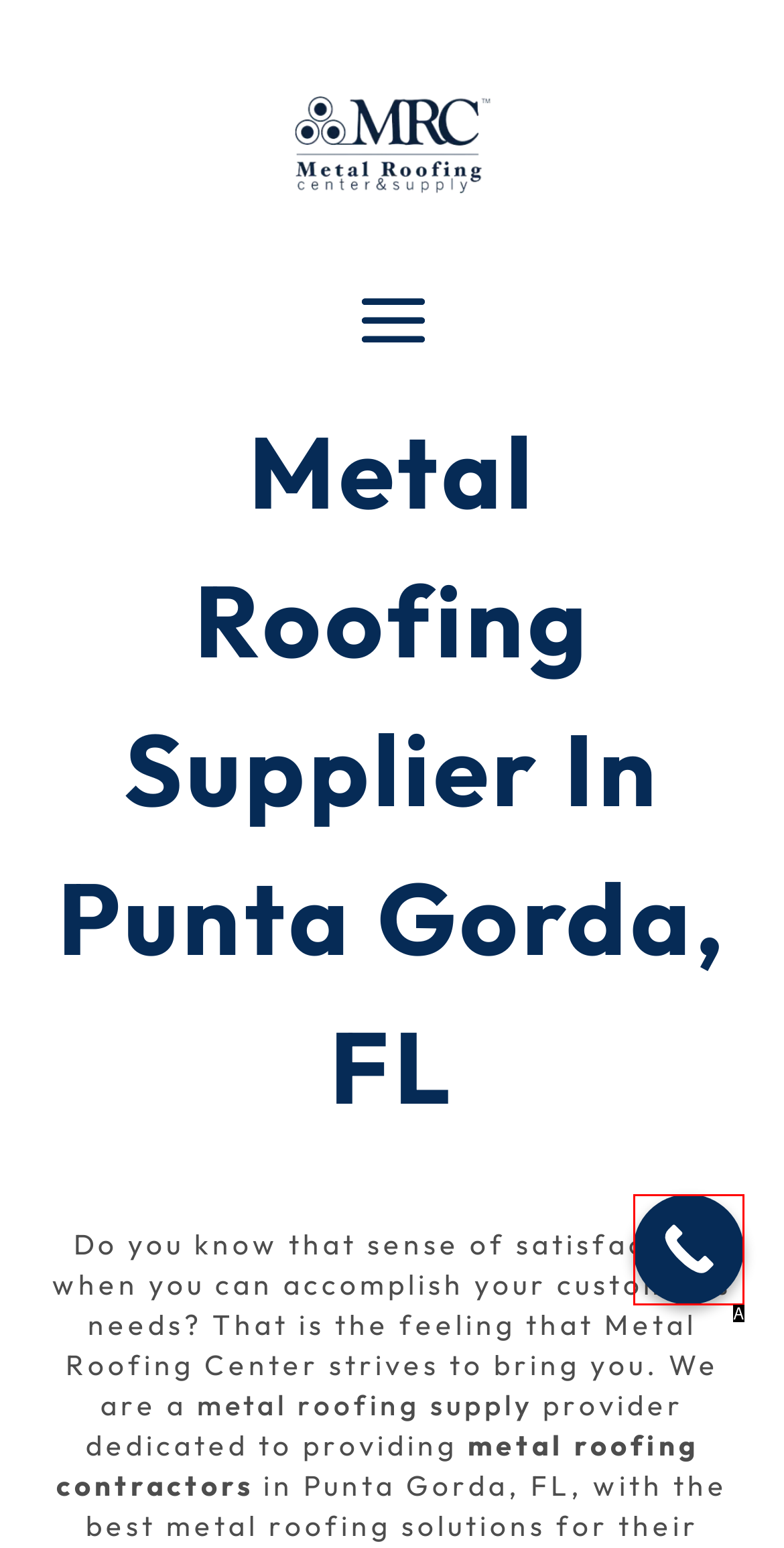Determine the HTML element that best matches this description: HOW WE HIRE from the given choices. Respond with the corresponding letter.

None